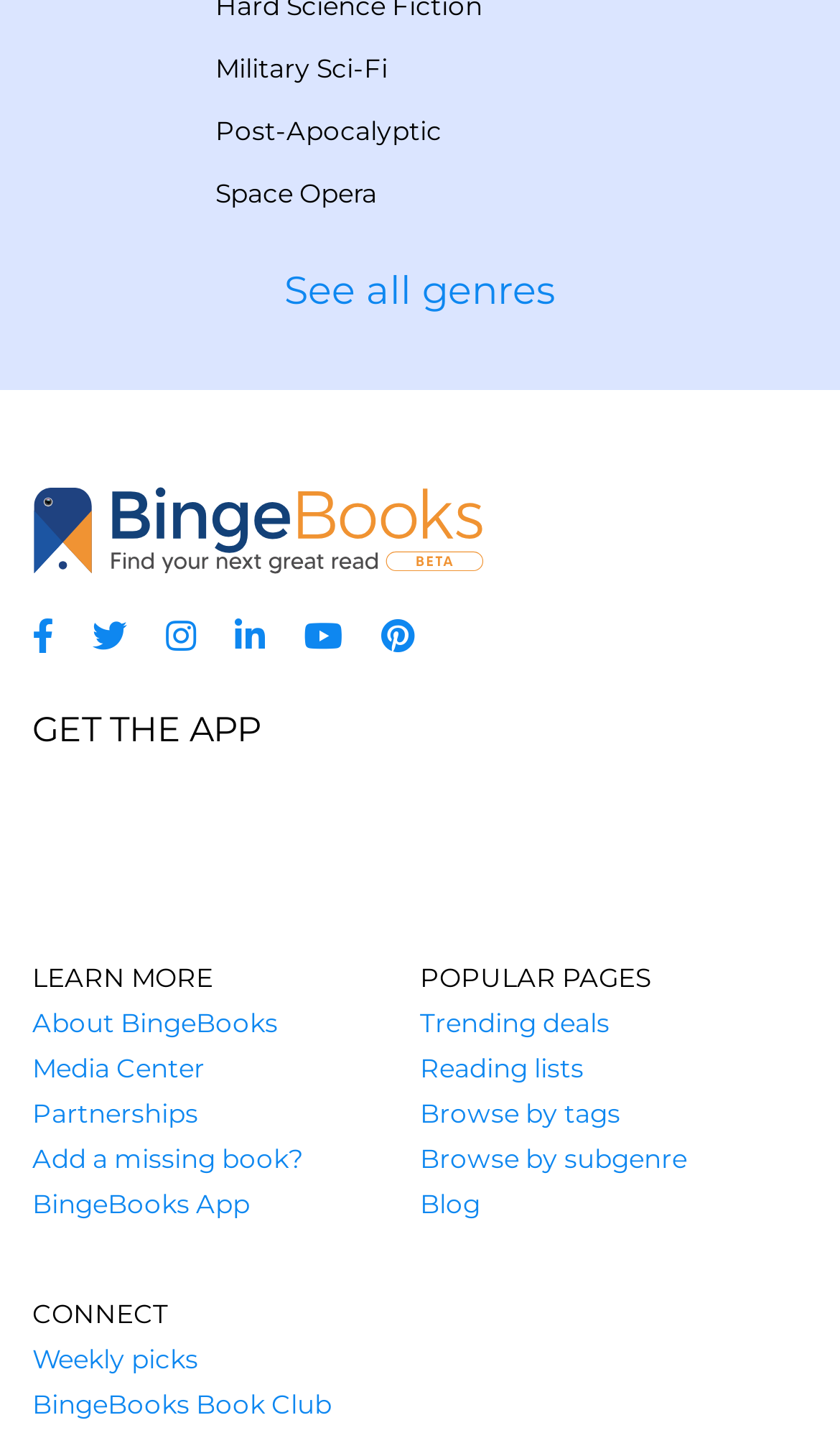Please reply to the following question using a single word or phrase: 
What is the purpose of the 'Find your next great read' button?

To find a book